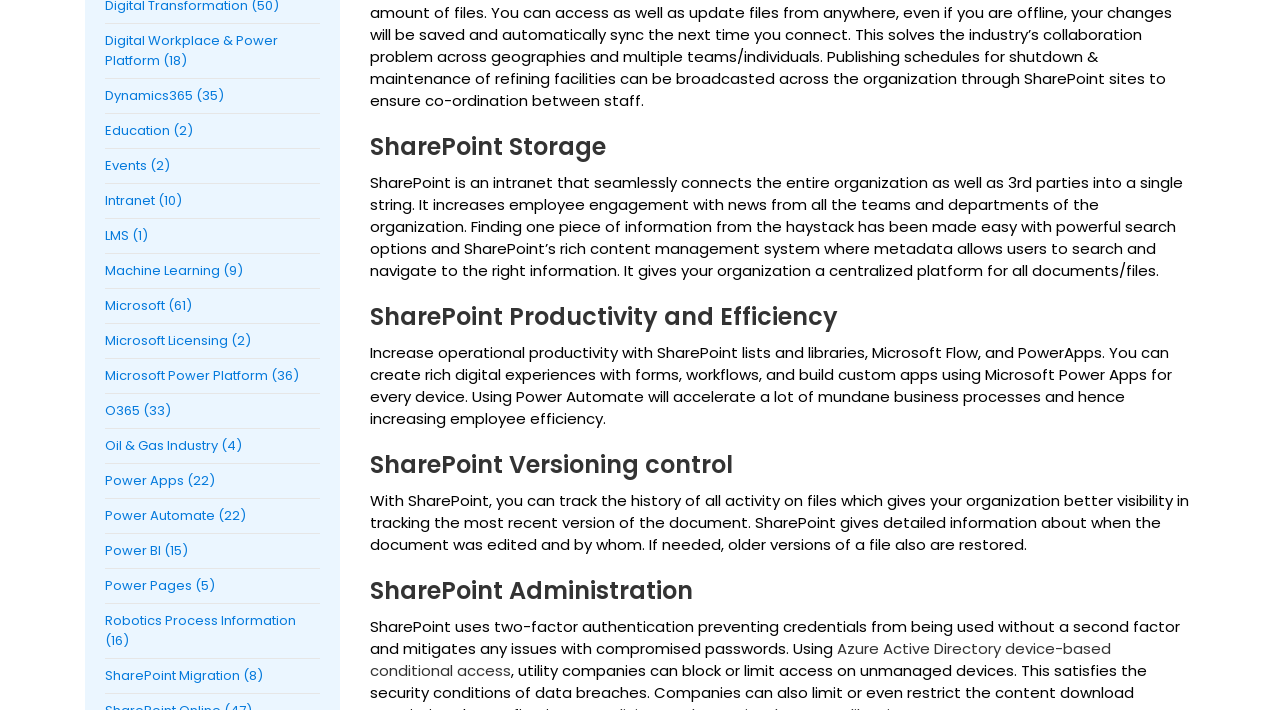How many links are there on the webpage?
Refer to the image and provide a one-word or short phrase answer.

27